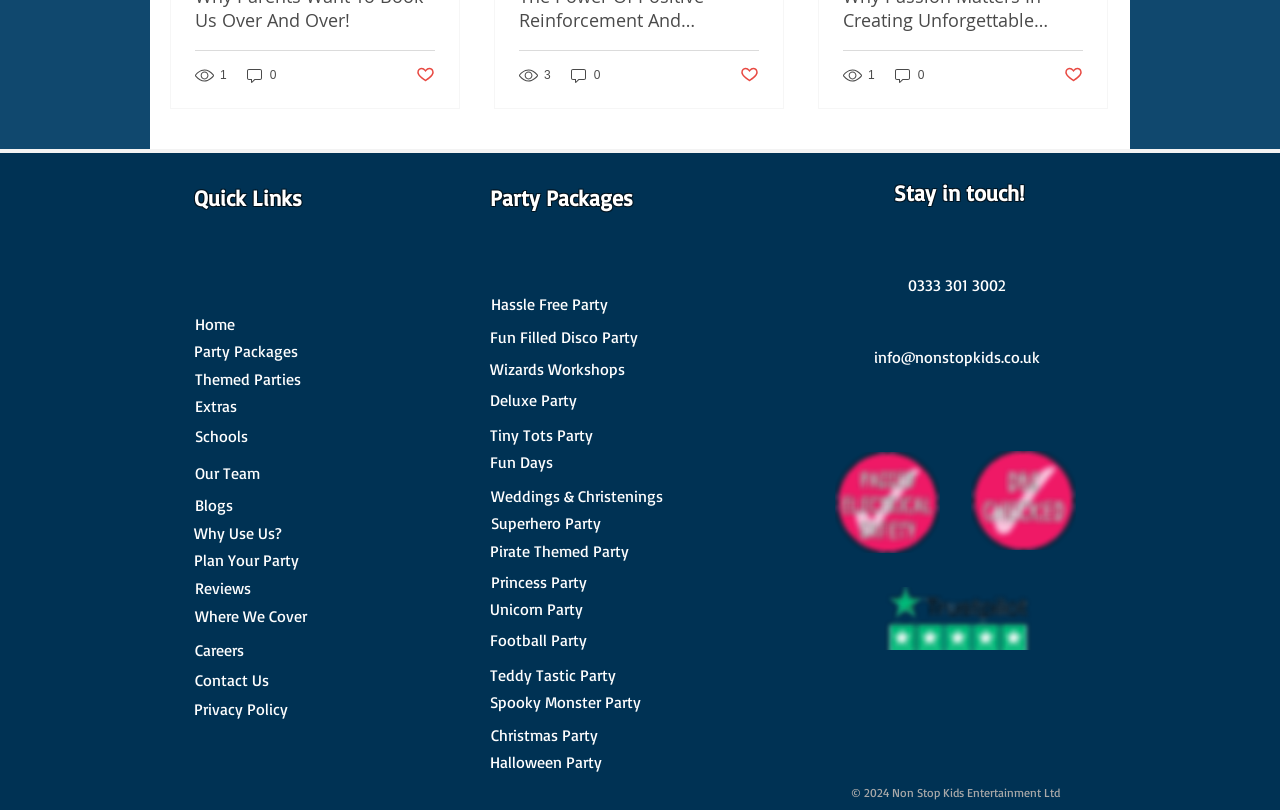What type of parties does the company offer?
Answer the question in a detailed and comprehensive manner.

I found the answer by examining the links in the middle section of the webpage. The links 'Wizards Workshops', 'Superhero Party', 'Pirate Themed Party', and others suggest that the company offers themed parties for kids.